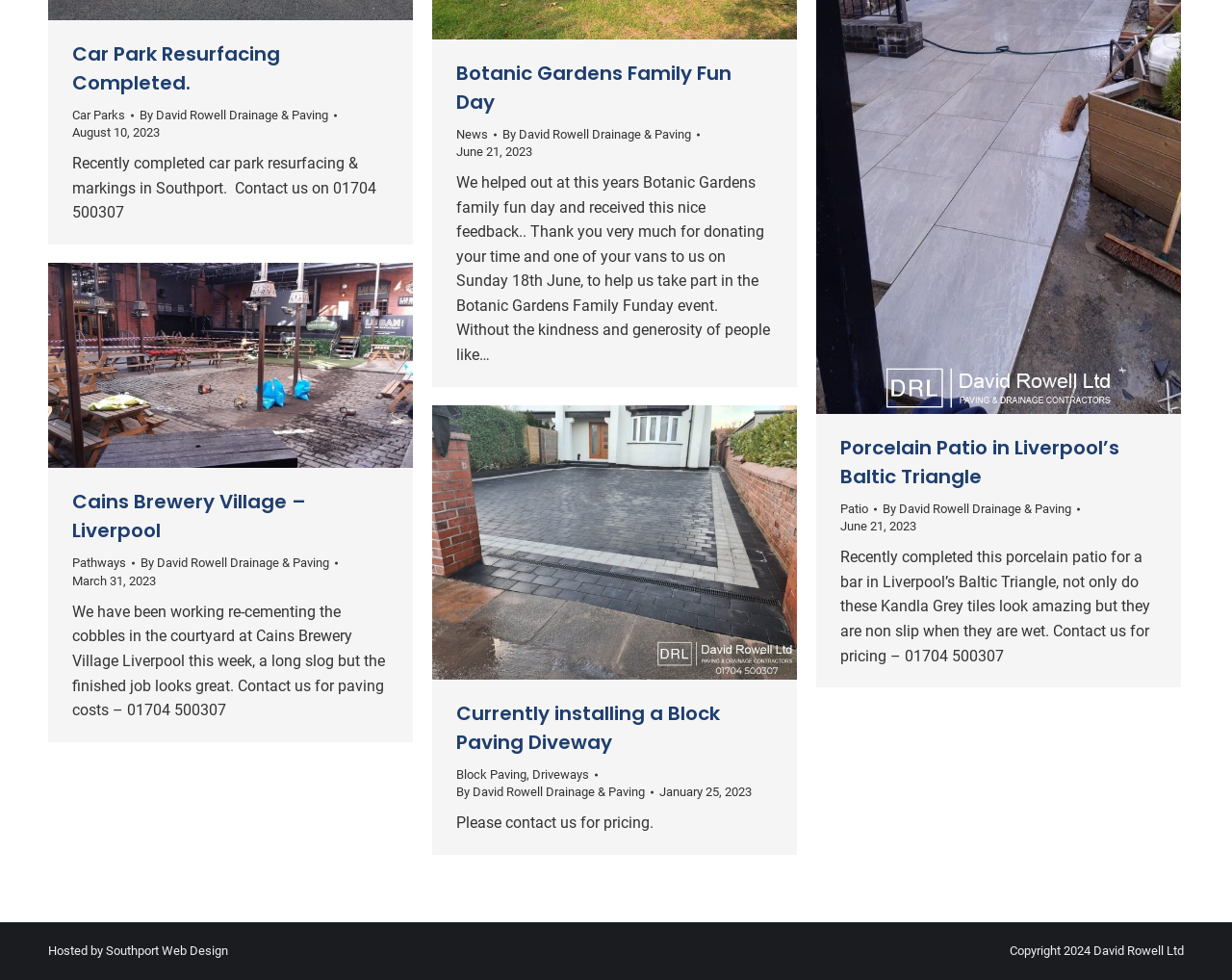Provide the bounding box coordinates of the UI element this sentence describes: "June 21, 2023".

[0.682, 0.528, 0.744, 0.546]